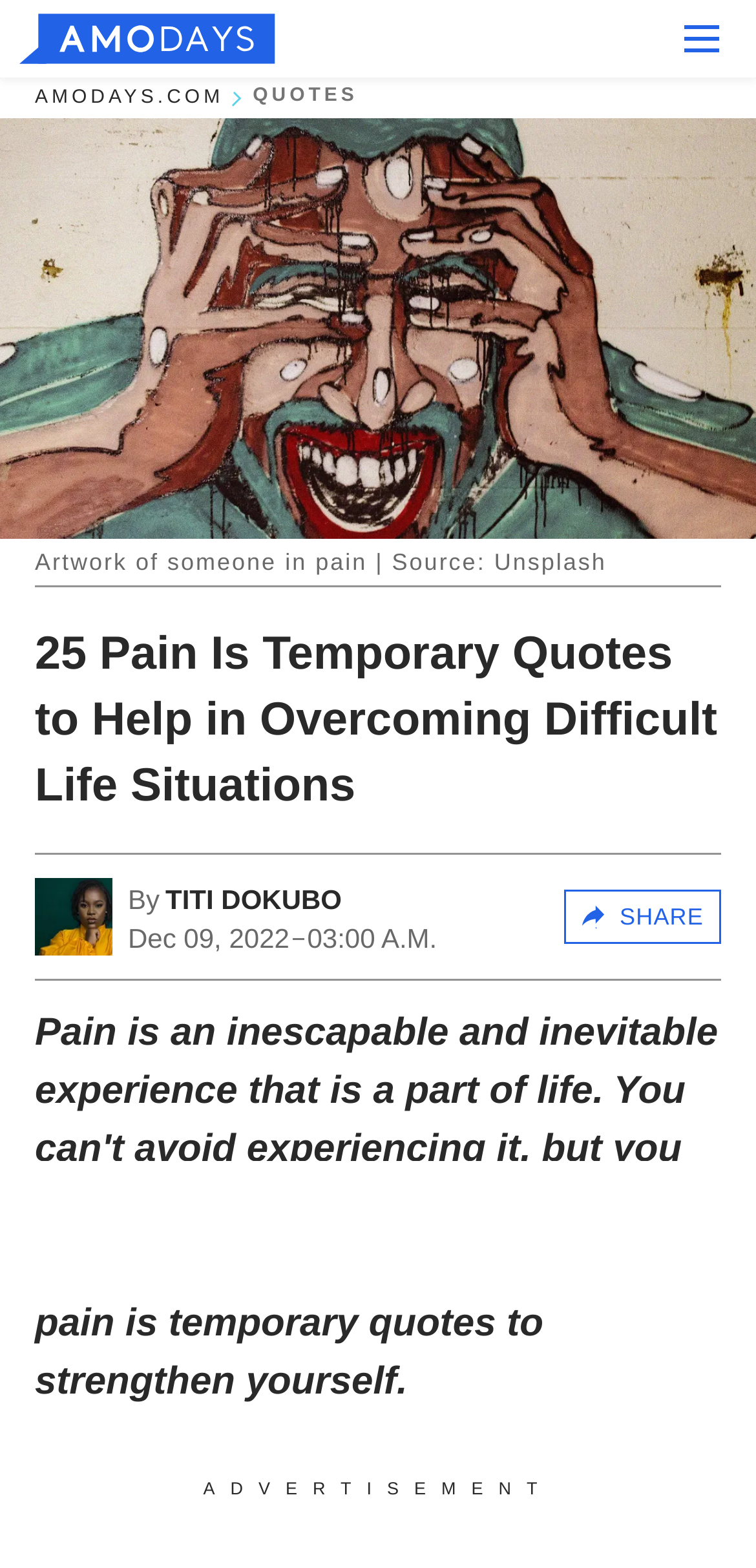Provide a single word or phrase to answer the given question: 
What is the time of this article?

03:00 A.M.